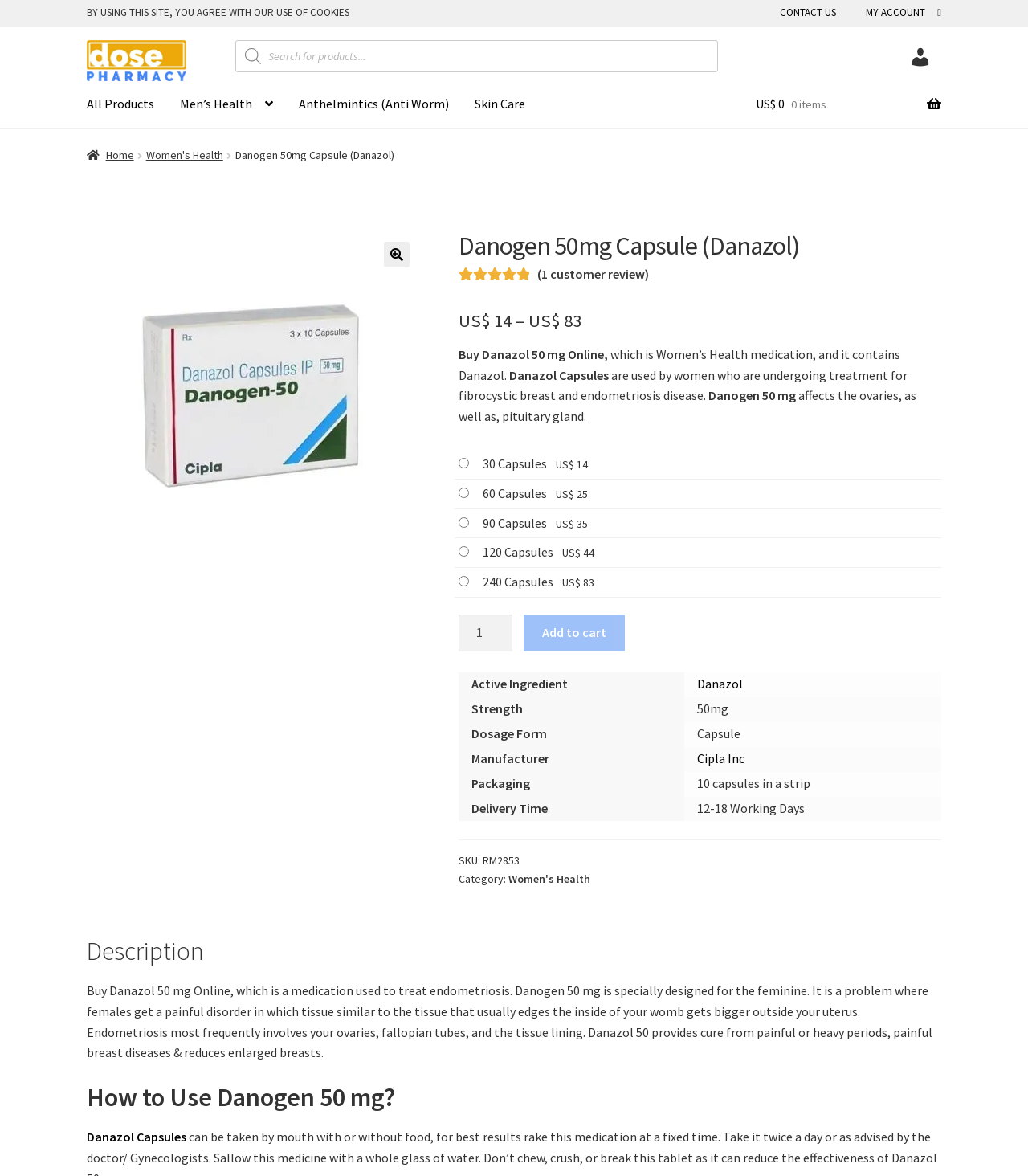Identify the bounding box of the UI element described as follows: "Home". Provide the coordinates as four float numbers in the range of 0 to 1 [left, top, right, bottom].

[0.084, 0.126, 0.13, 0.138]